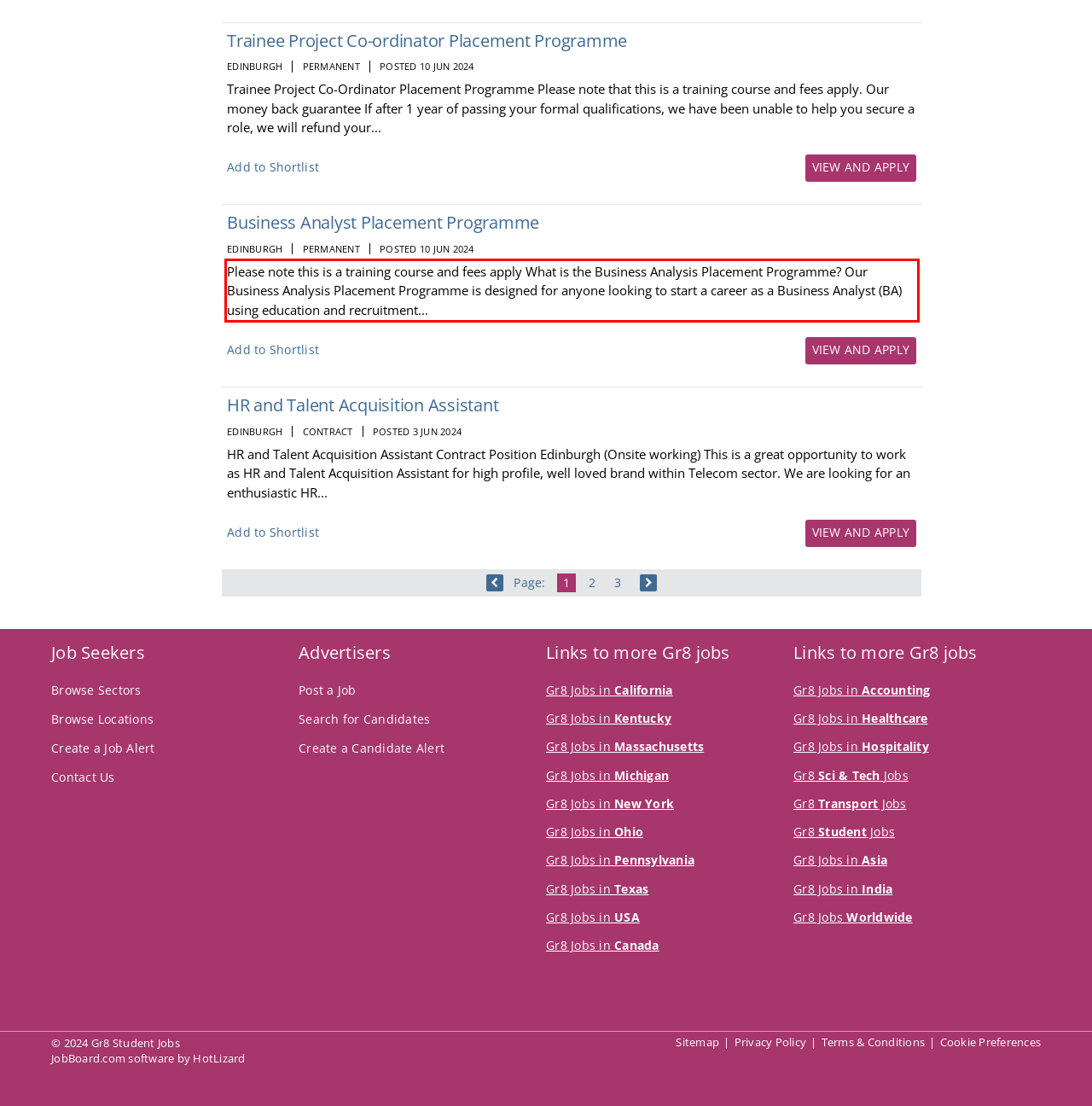Please identify and extract the text content from the UI element encased in a red bounding box on the provided webpage screenshot.

Please note this is a training course and fees apply What is the Business Analysis Placement Programme? Our Business Analysis Placement Programme is designed for anyone looking to start a career as a Business Analyst (BA) using education and recruitment...